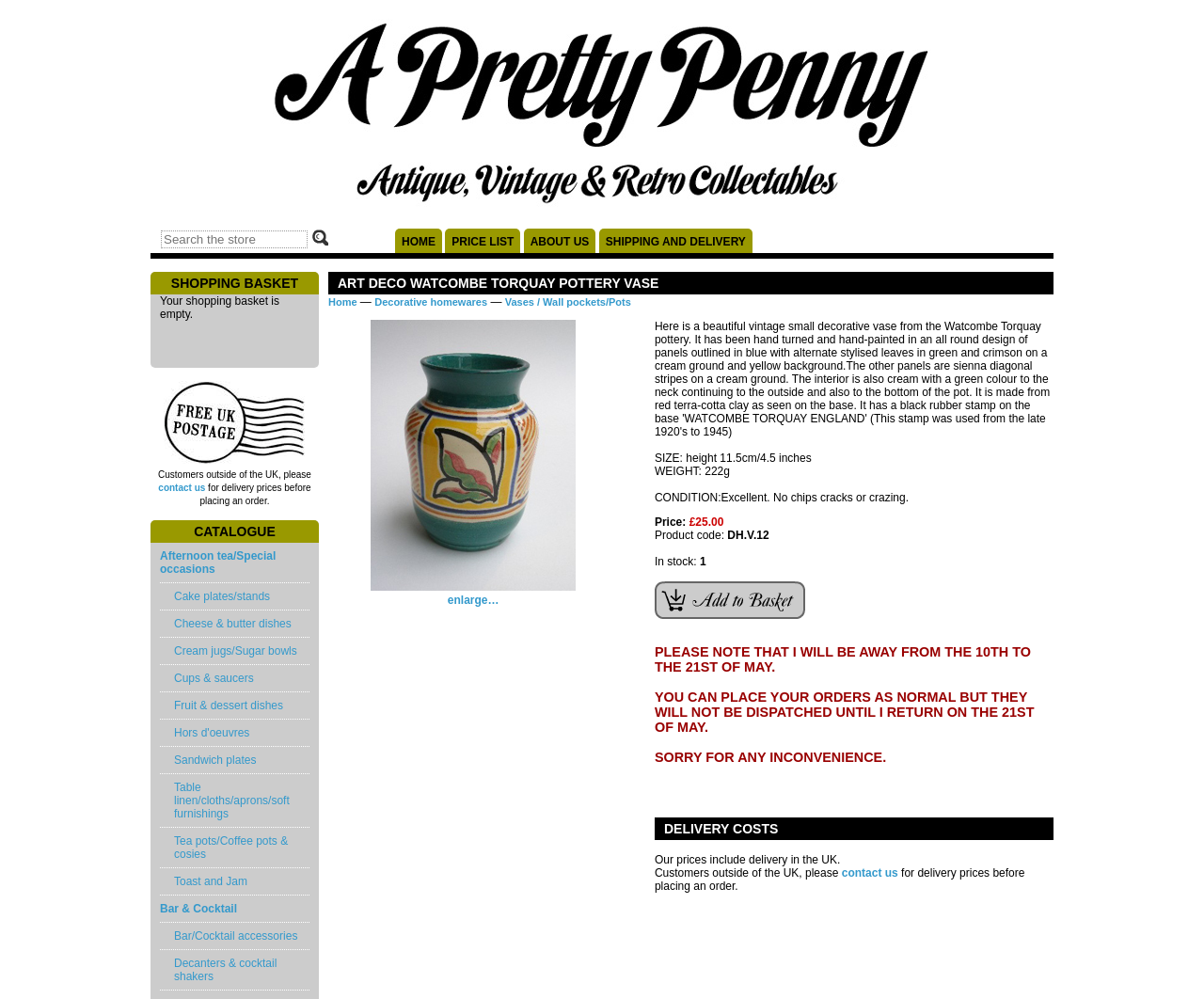Kindly respond to the following question with a single word or a brief phrase: 
What is the height of the ART DECO WATCOMBE TORQUAY POTTERY VASE?

11.5cm